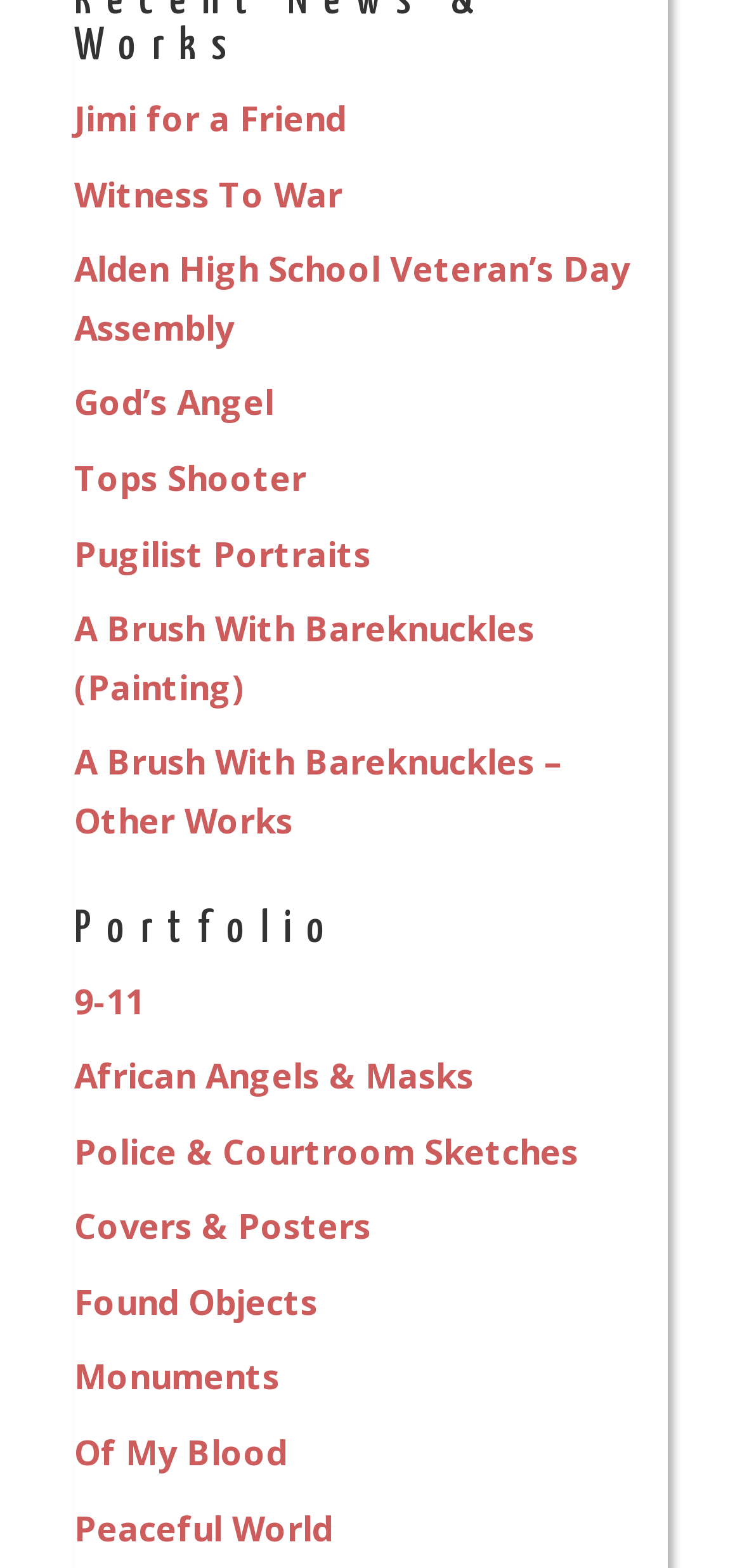Please identify the bounding box coordinates of the element that needs to be clicked to execute the following command: "check 9-11". Provide the bounding box using four float numbers between 0 and 1, formatted as [left, top, right, bottom].

[0.1, 0.623, 0.195, 0.652]